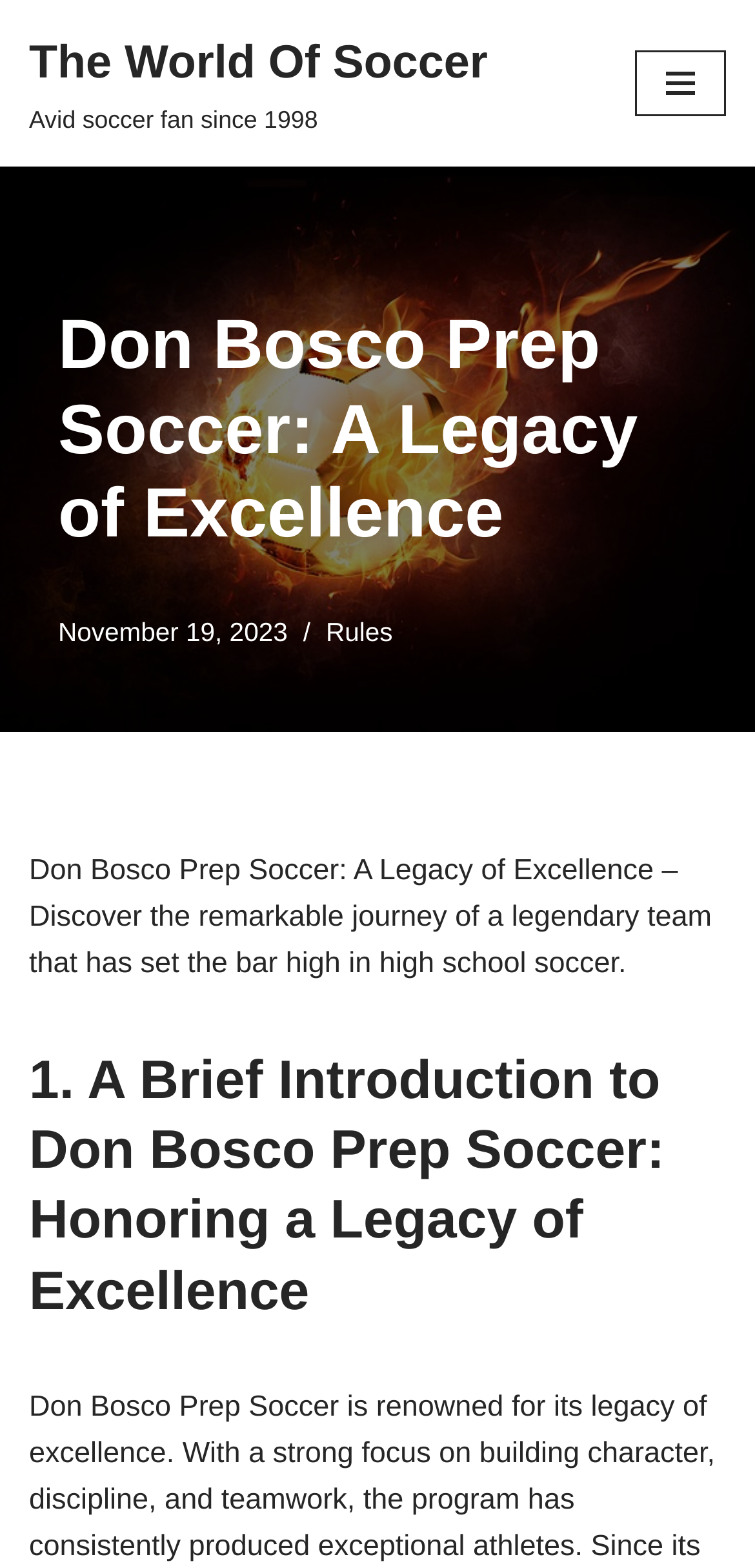Identify the bounding box coordinates of the HTML element based on this description: "Navigation Menu".

[0.841, 0.032, 0.962, 0.074]